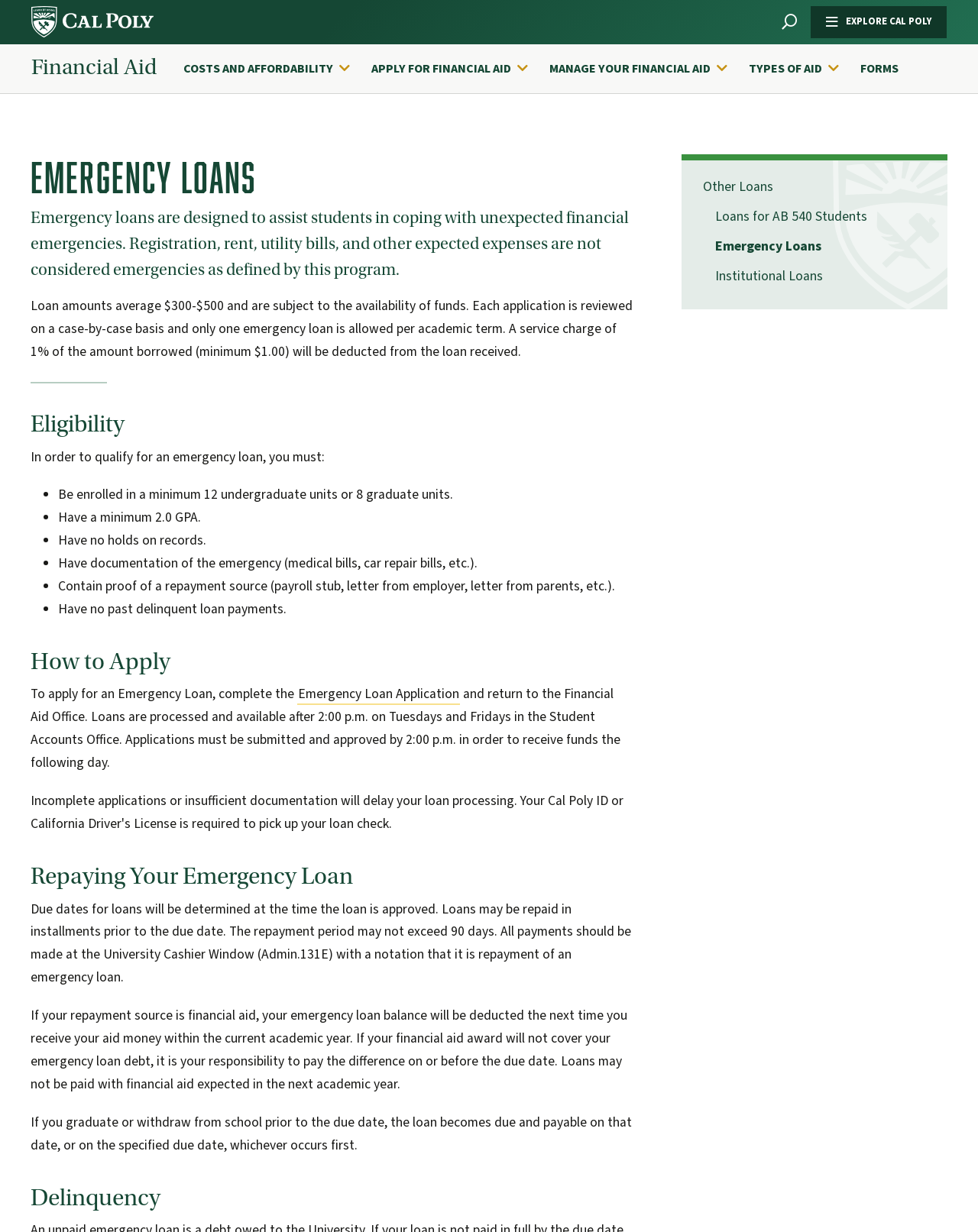How to apply for an emergency loan?
Answer with a single word or phrase by referring to the visual content.

Complete the Emergency Loan Application